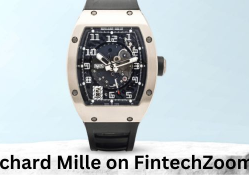What type of strap does the watch have?
Based on the content of the image, thoroughly explain and answer the question.

According to the caption, the Richard Mille watch features a sleek, modern design with a sophisticated black rubber strap, which indicates that the type of strap is black rubber.